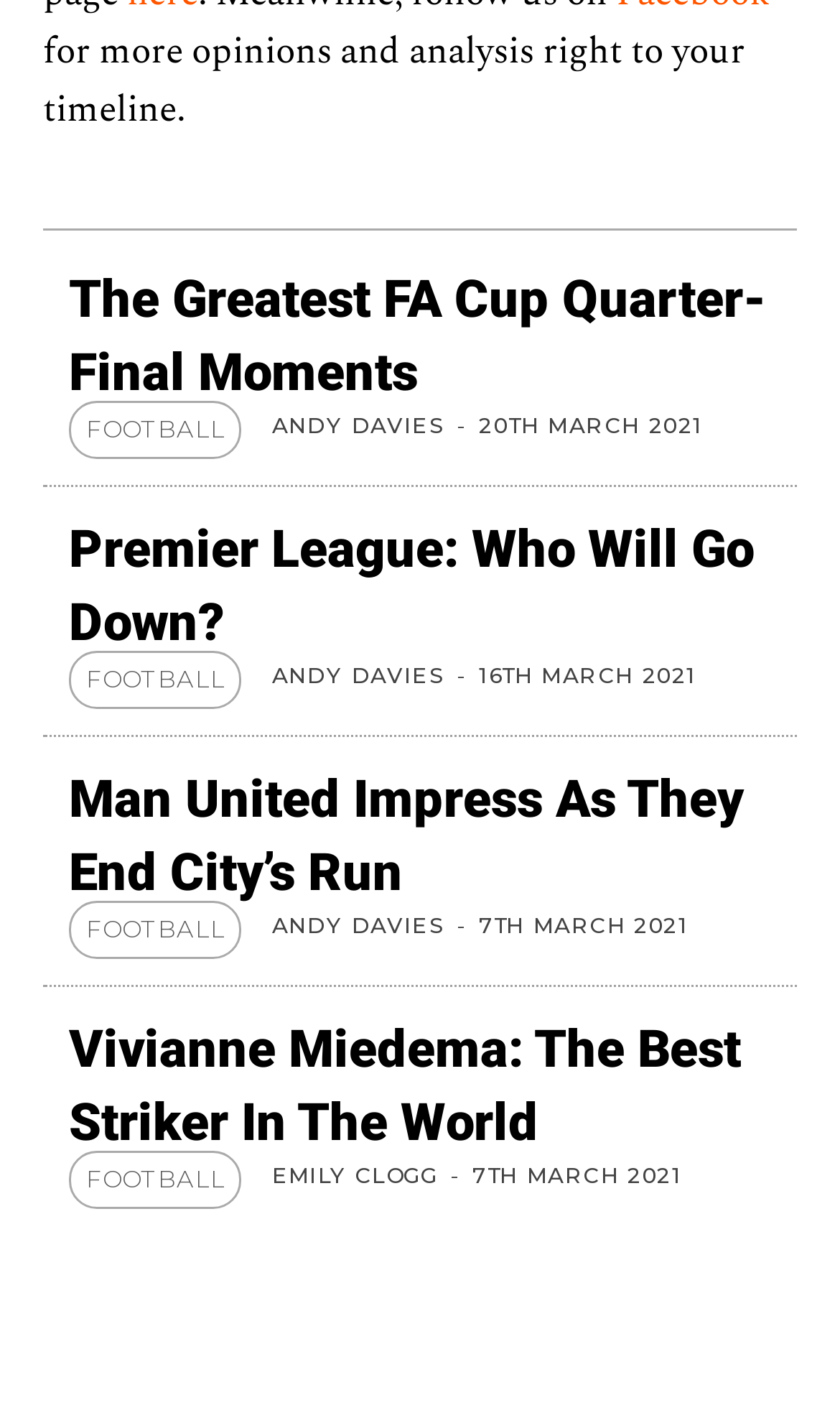How many articles are displayed on the webpage?
Using the visual information, reply with a single word or short phrase.

4